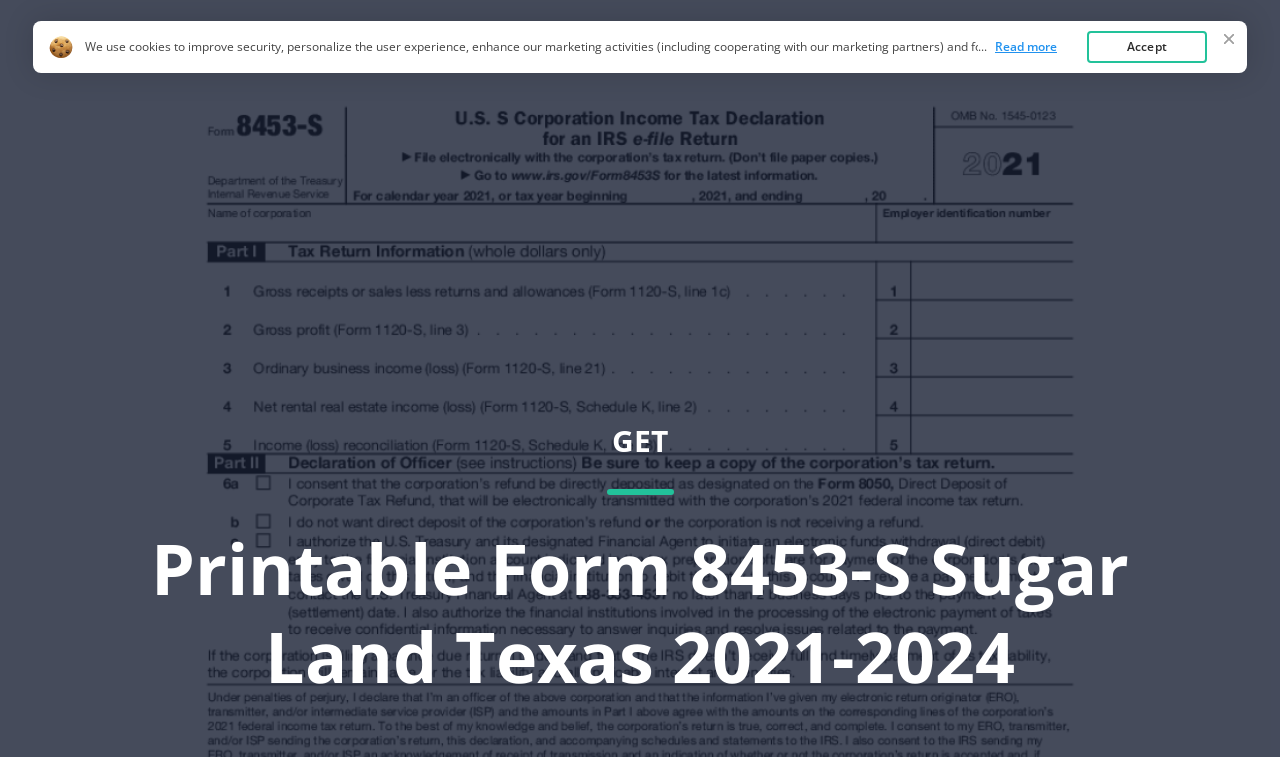Given the description Form 8453 S, predict the bounding box coordinates of the UI element. Ensure the coordinates are in the format (top-left x, top-left y, bottom-right x, bottom-right y) and all values are between 0 and 1.

[0.117, 0.066, 0.234, 0.099]